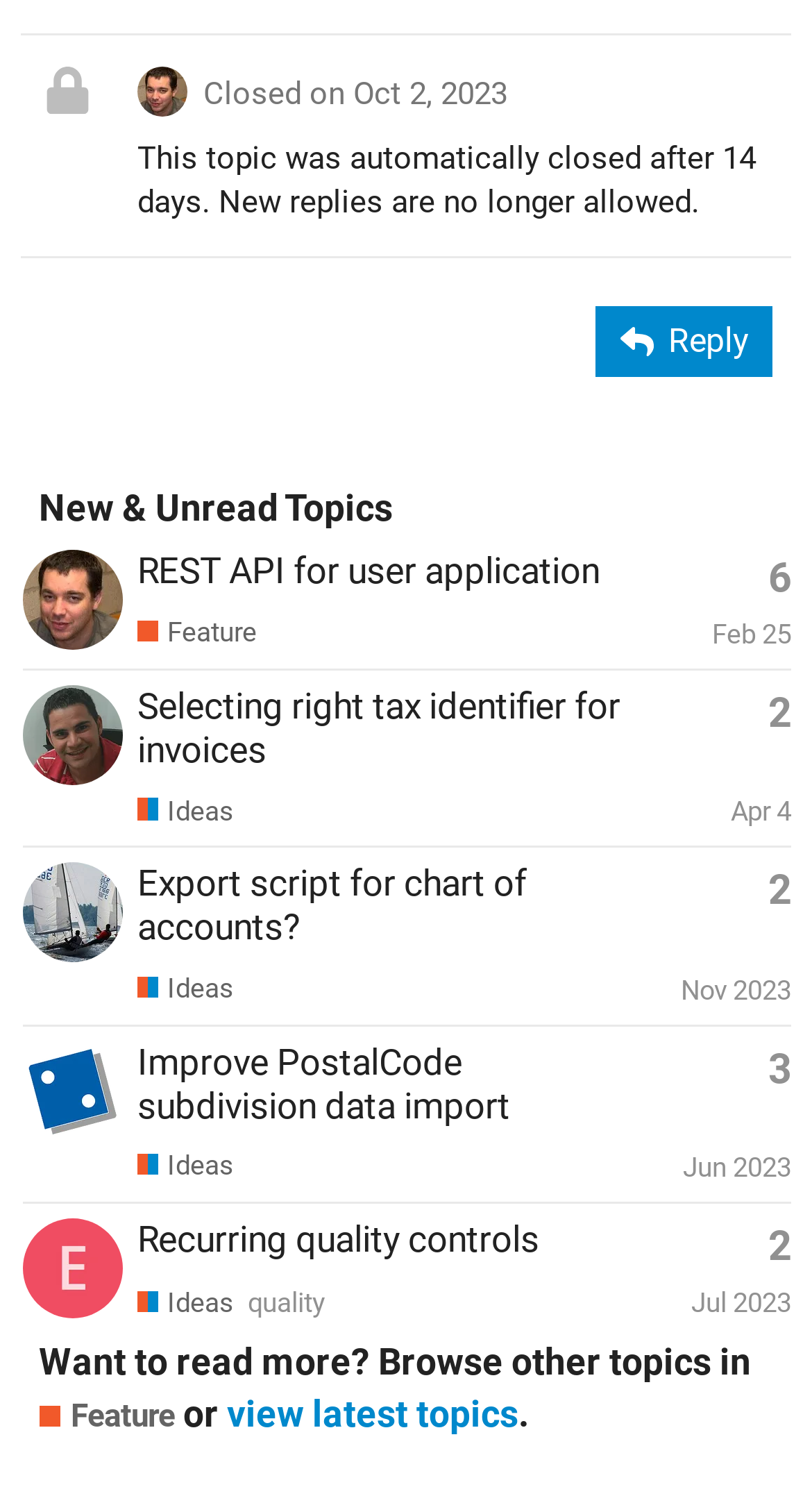Find and provide the bounding box coordinates for the UI element described with: "Apr 4".

[0.9, 0.534, 0.974, 0.555]